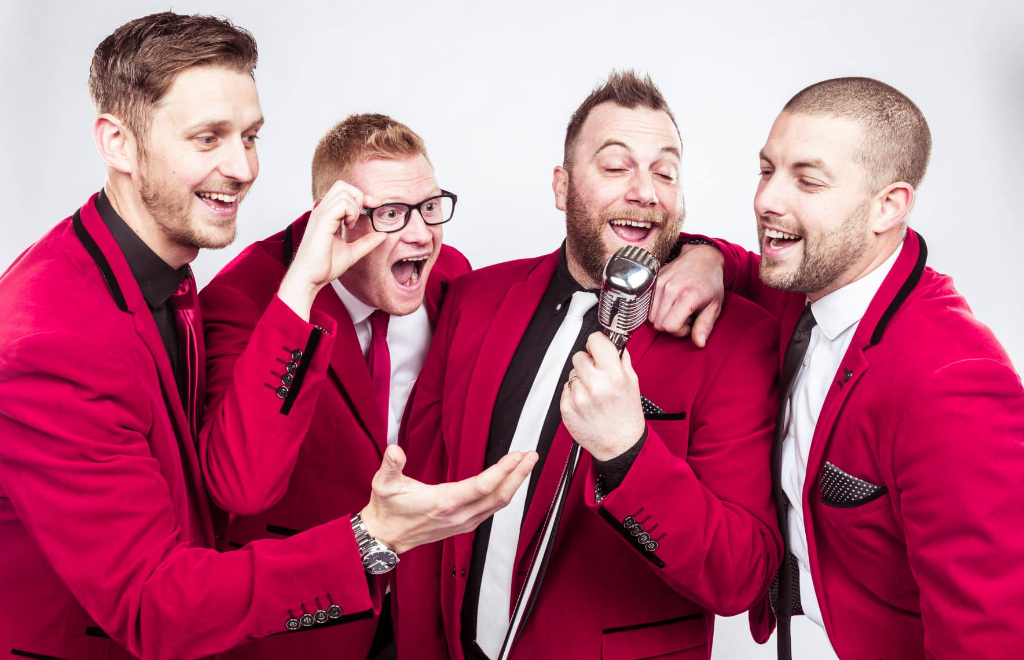What is the occasion where 'The Superlicks' performed?
Please craft a detailed and exhaustive response to the question.

According to the caption, 'The Superlicks' performed at a New Year's Eve party in 2019/2020, which suggests that the occasion where they performed was a New Year's Eve party.